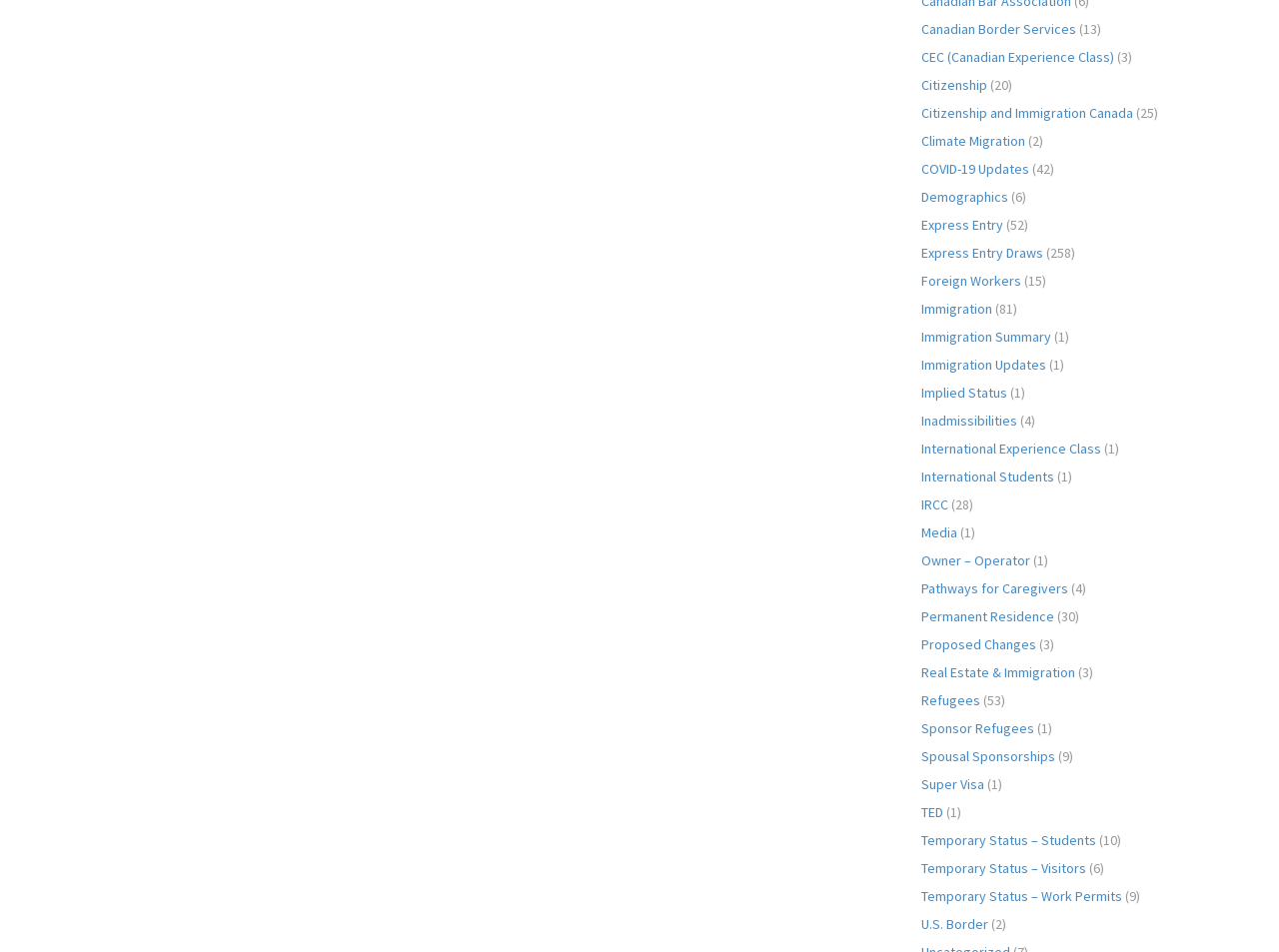What is the topic of the webpage?
Answer the question with detailed information derived from the image.

Based on the links and text on the webpage, it appears to be a webpage about immigration, with topics such as Canadian Border Services, Citizenship, and Immigration Updates.